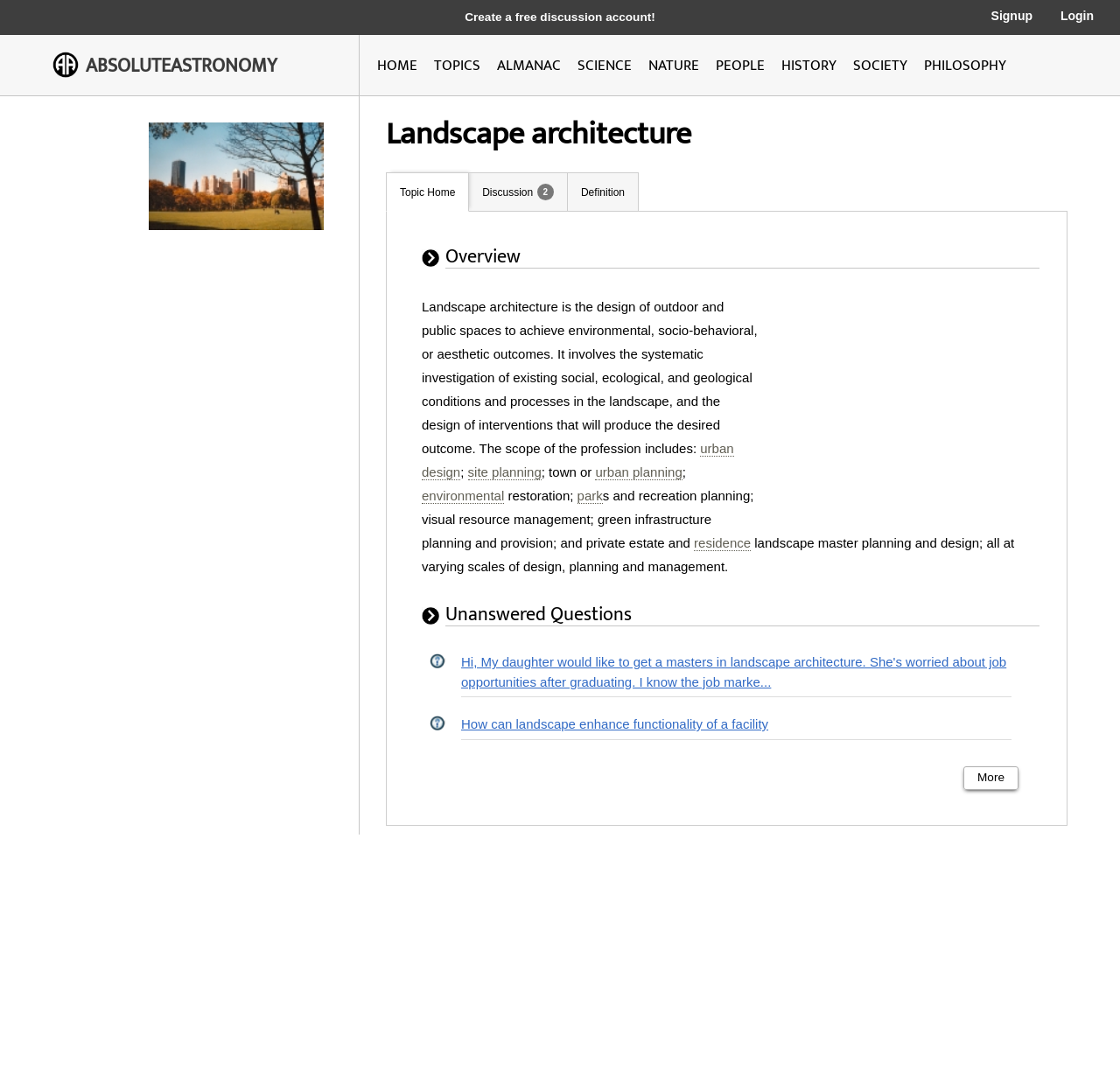Using the webpage screenshot, locate the HTML element that fits the following description and provide its bounding box: "NATURE".

[0.579, 0.05, 0.624, 0.073]